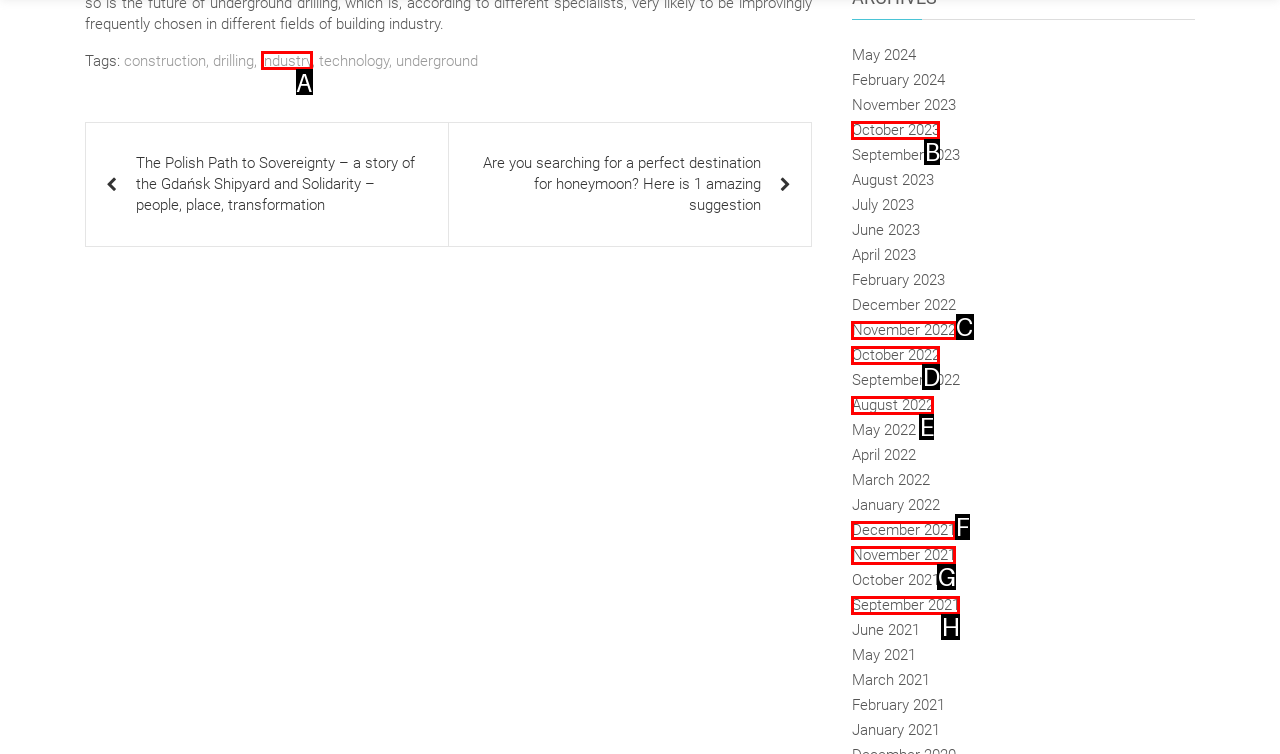For the instruction: Browse posts from November 2022, which HTML element should be clicked?
Respond with the letter of the appropriate option from the choices given.

C